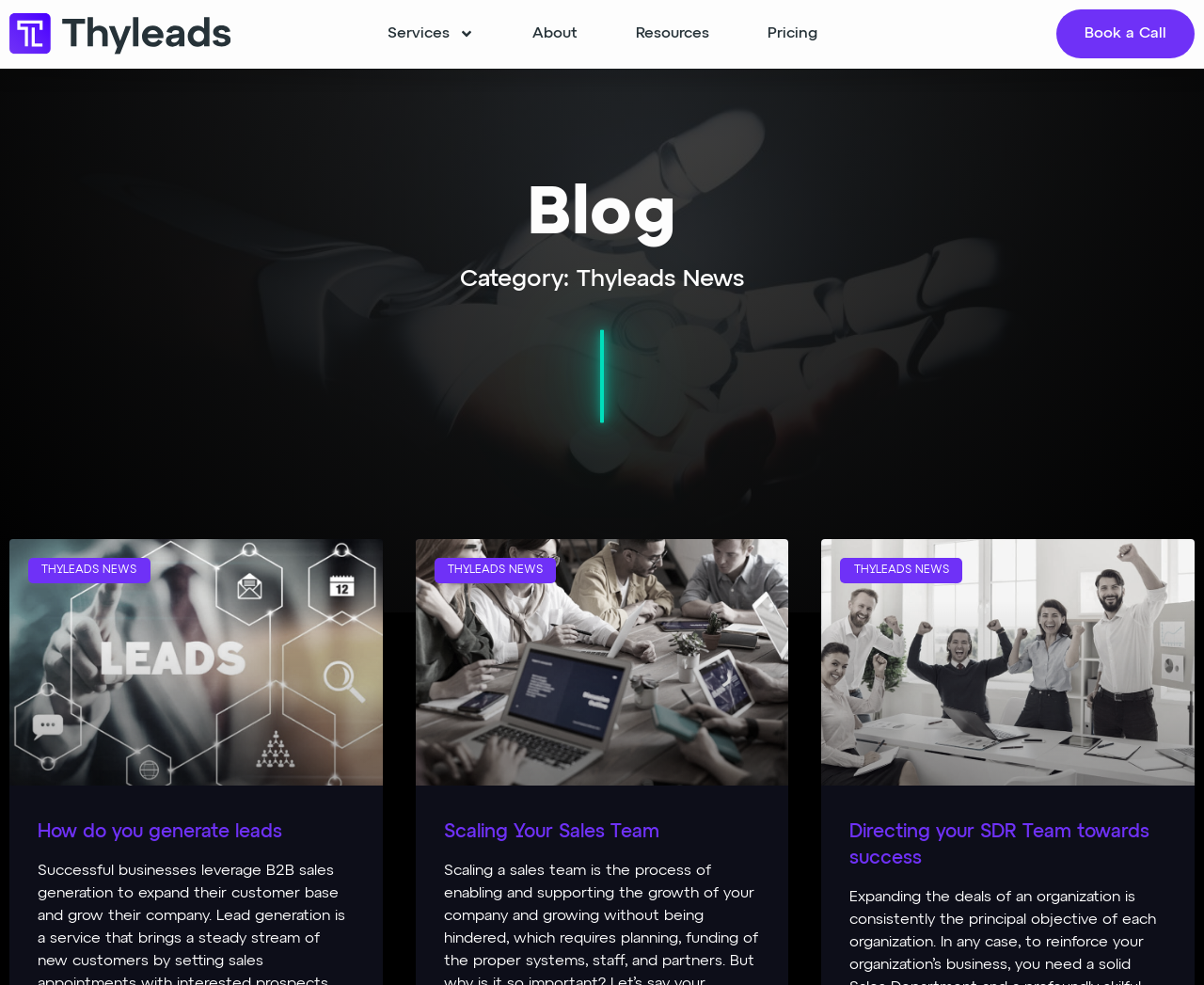Detail the webpage's structure and highlights in your description.

The webpage is titled "Thyleads News - Welcome to Thyleads" and features a logo at the top left corner. The logo is accompanied by a navigation menu with links to "Services", "About", "Resources", "Pricing", and "Book a Call", which are positioned horizontally across the top of the page.

Below the navigation menu, there is a prominent heading "Blog" followed by a subheading "Category: Thyleads News". Underneath these headings, there is a large image that takes up most of the width of the page.

To the left of the image, there are three news articles or blog posts with links to "How do you generate leads", "Scaling Your Sales Team", and "Directing your SDR Team towards success". Each article has a brief title and a "THYLEADS NEWS" label above it.

There are a total of five images on the page, including the logo, the image next to the "Services" link, the large image below the headings, and two other images that are not explicitly described.